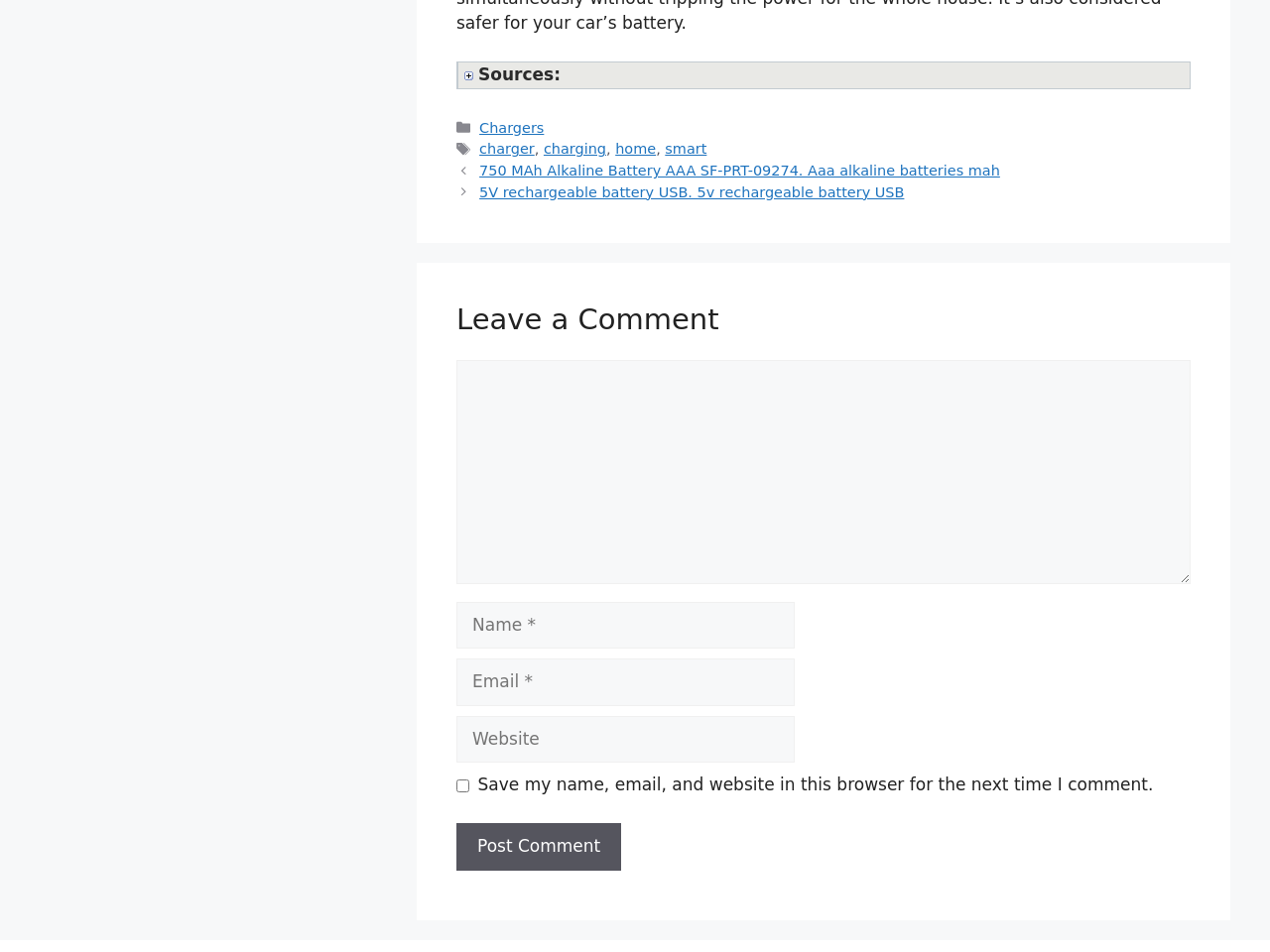Bounding box coordinates are specified in the format (top-left x, top-left y, bottom-right x, bottom-right y). All values are floating point numbers bounded between 0 and 1. Please provide the bounding box coordinate of the region this sentence describes: name="submit" value="Post Comment"

[0.359, 0.865, 0.489, 0.914]